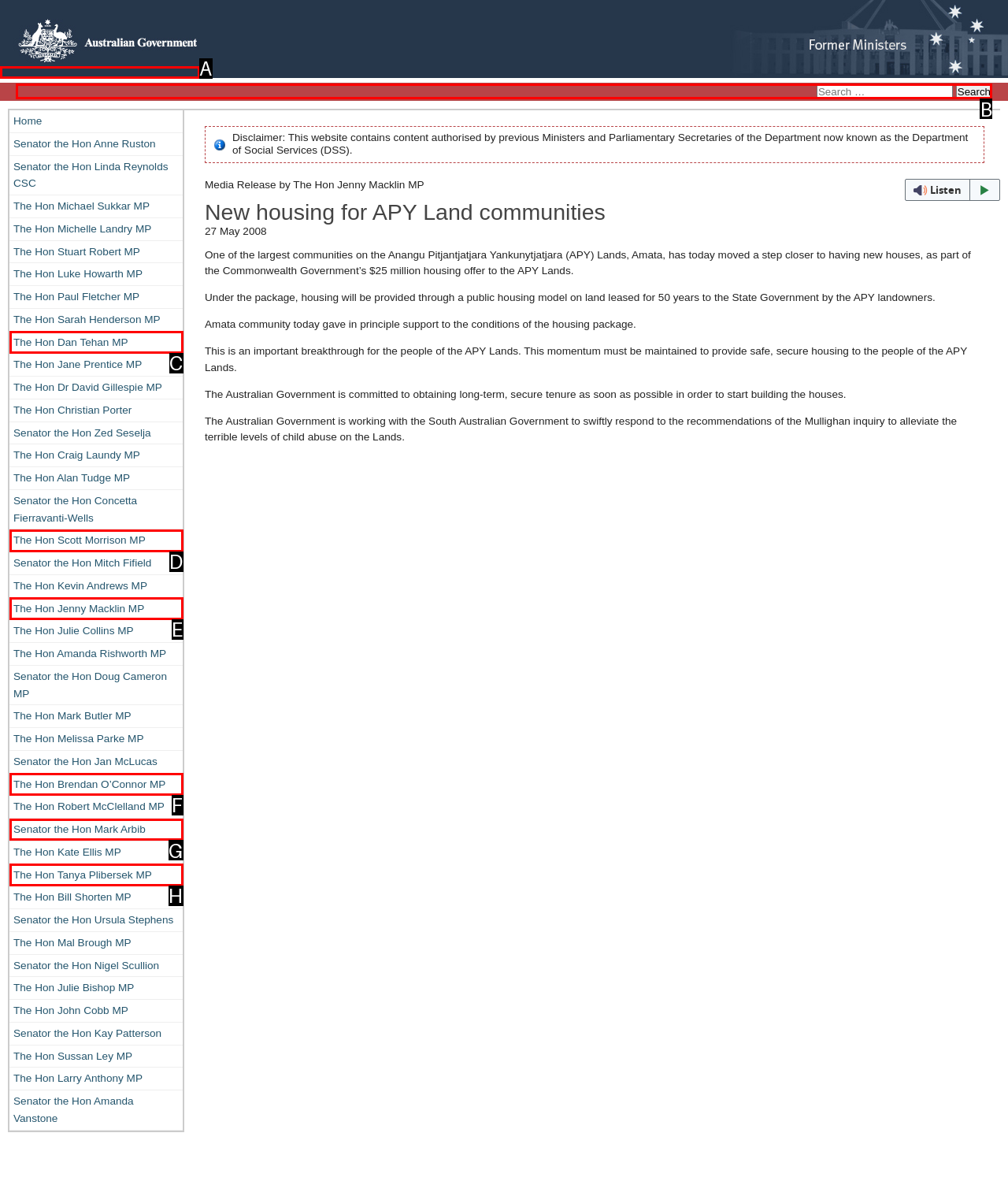Determine which HTML element to click to execute the following task: Search for something Answer with the letter of the selected option.

B